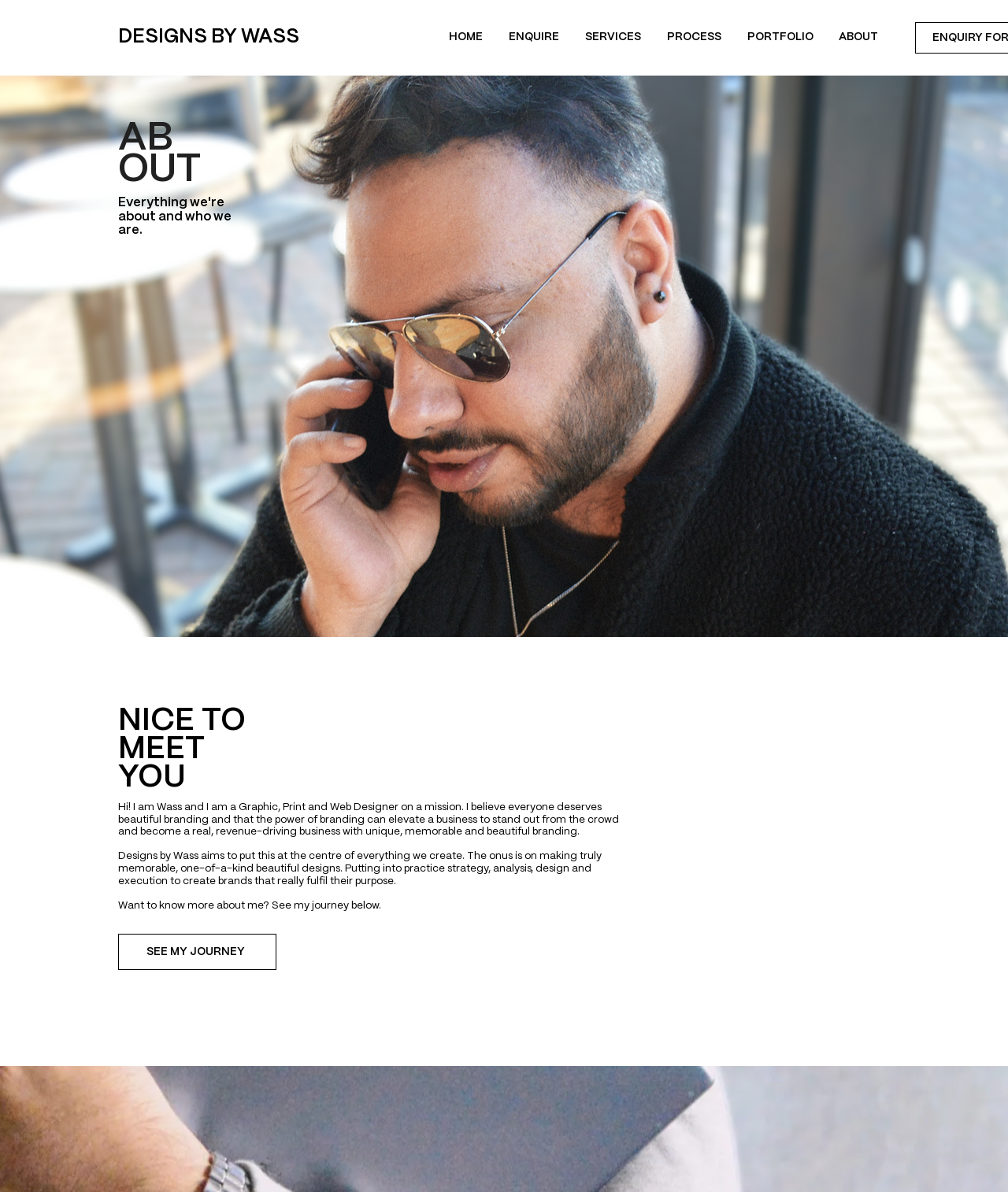What can be found below the 'NICE TO MEET YOU' heading?
Can you provide a detailed and comprehensive answer to the question?

Below the 'NICE TO MEET YOU' heading, there is a paragraph of text that introduces the designer and explains the purpose of Designs by Wass.